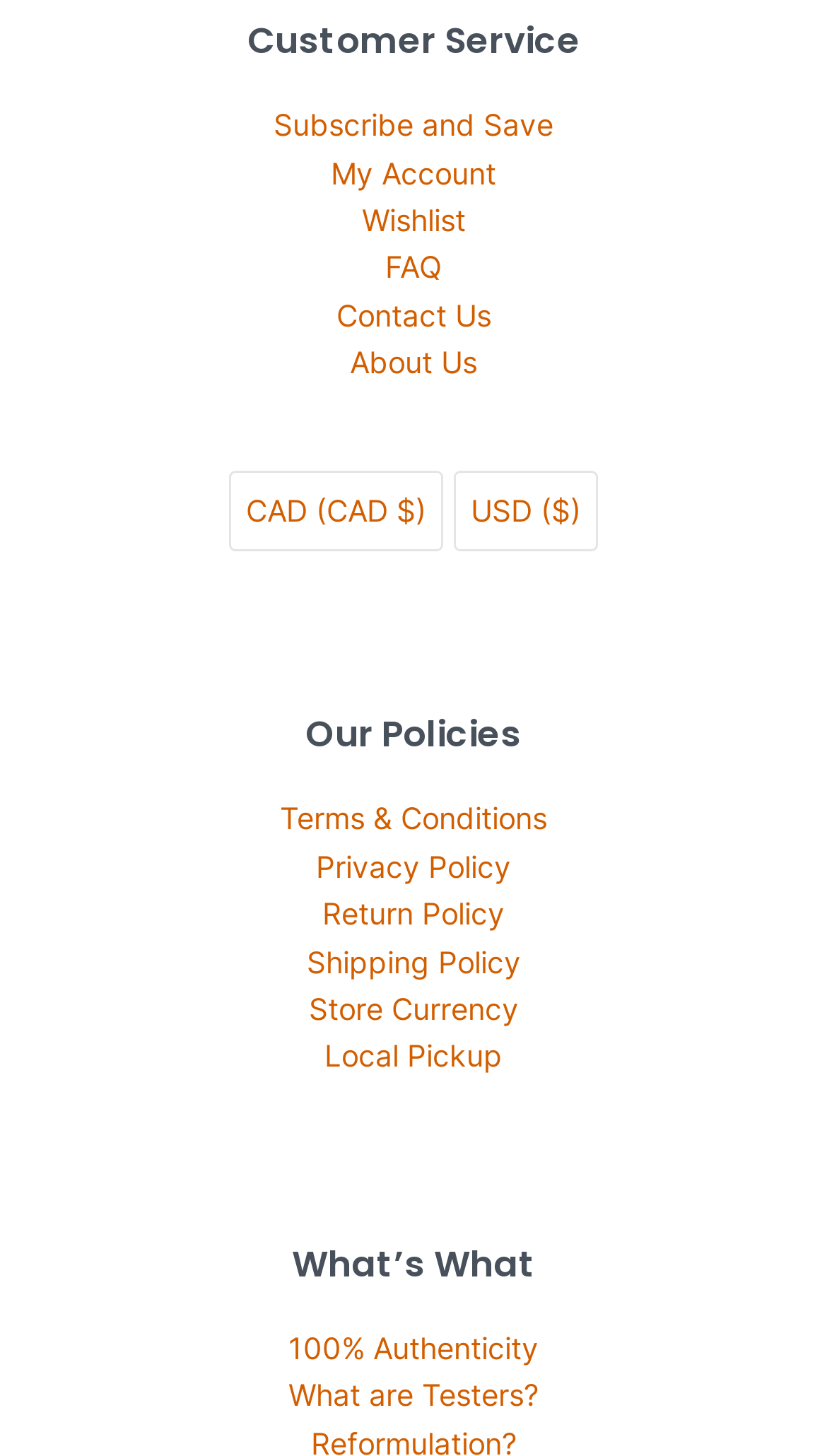Please identify the bounding box coordinates of the clickable area that will fulfill the following instruction: "Go to my account". The coordinates should be in the format of four float numbers between 0 and 1, i.e., [left, top, right, bottom].

[0.4, 0.106, 0.6, 0.131]